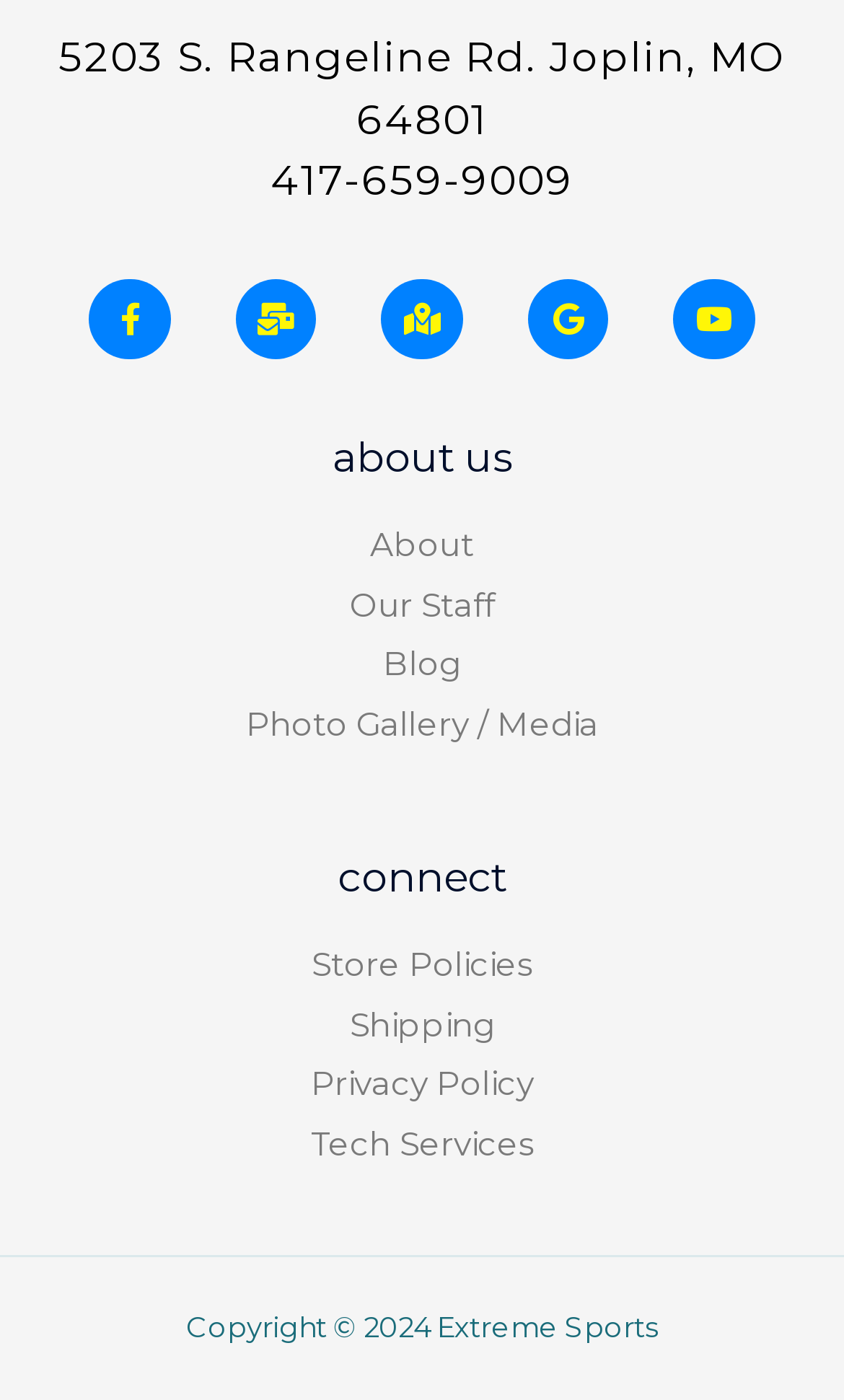Kindly provide the bounding box coordinates of the section you need to click on to fulfill the given instruction: "Watch videos on Youtube".

[0.798, 0.199, 0.894, 0.257]